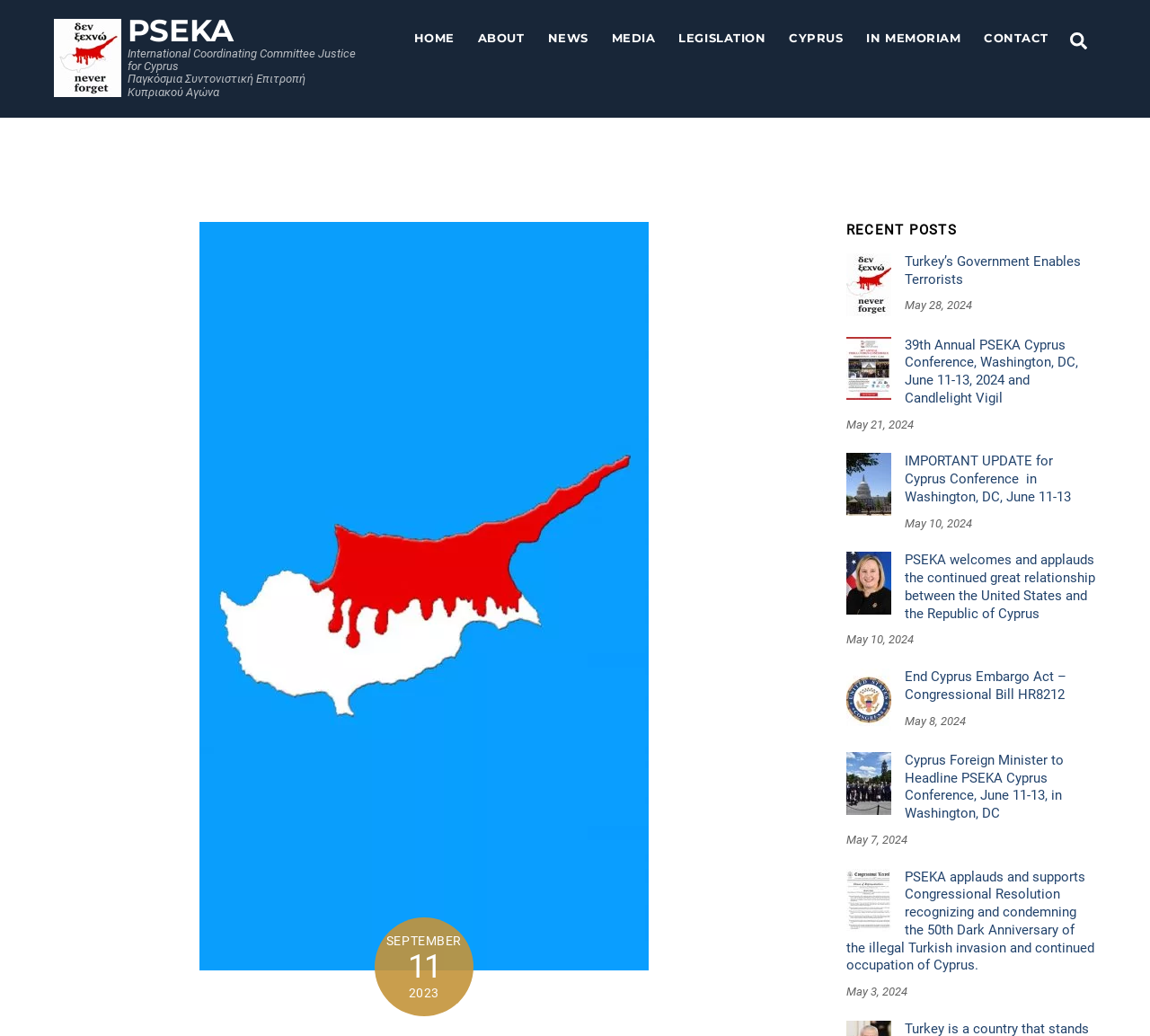Locate the bounding box coordinates of the clickable element to fulfill the following instruction: "Click on the 'HOME' link". Provide the coordinates as four float numbers between 0 and 1 in the format [left, top, right, bottom].

[0.351, 0.014, 0.404, 0.064]